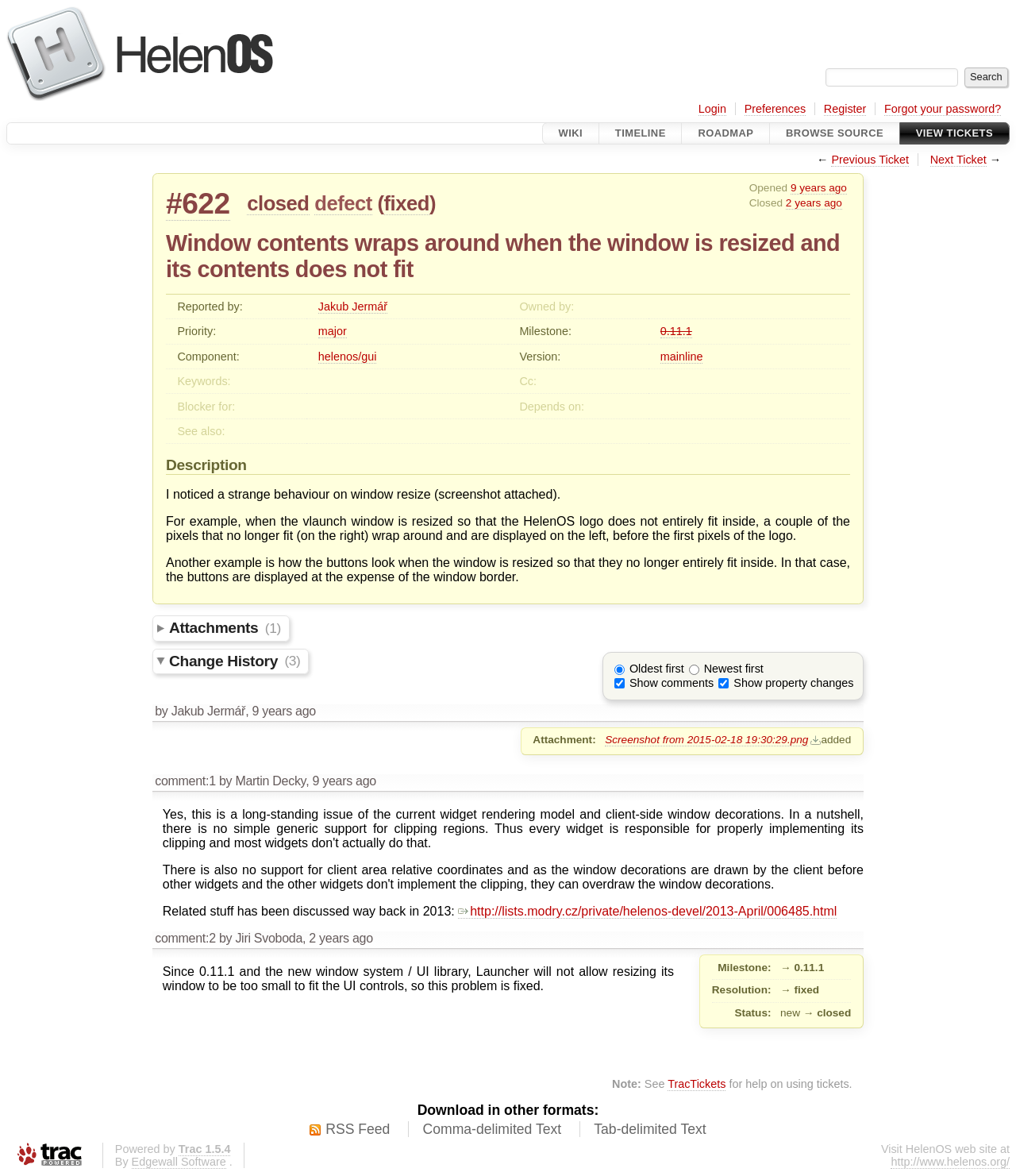Please answer the following question using a single word or phrase: How many attachments are there?

1